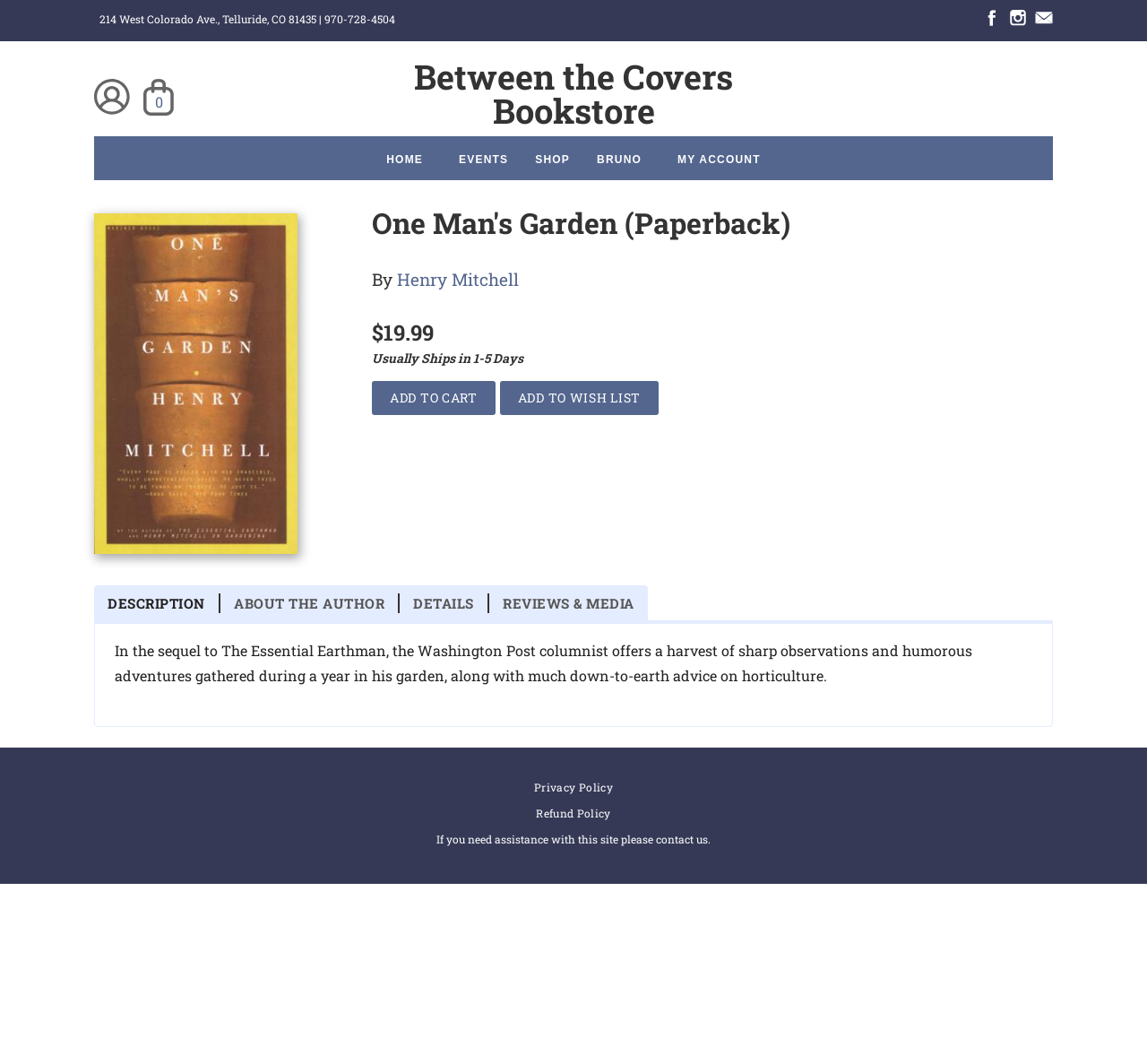What is the price of the book?
Offer a detailed and full explanation in response to the question.

I found the answer by looking at the element with the text '$19.99', which is located below the book title and author information, suggesting that it is the price of the book.